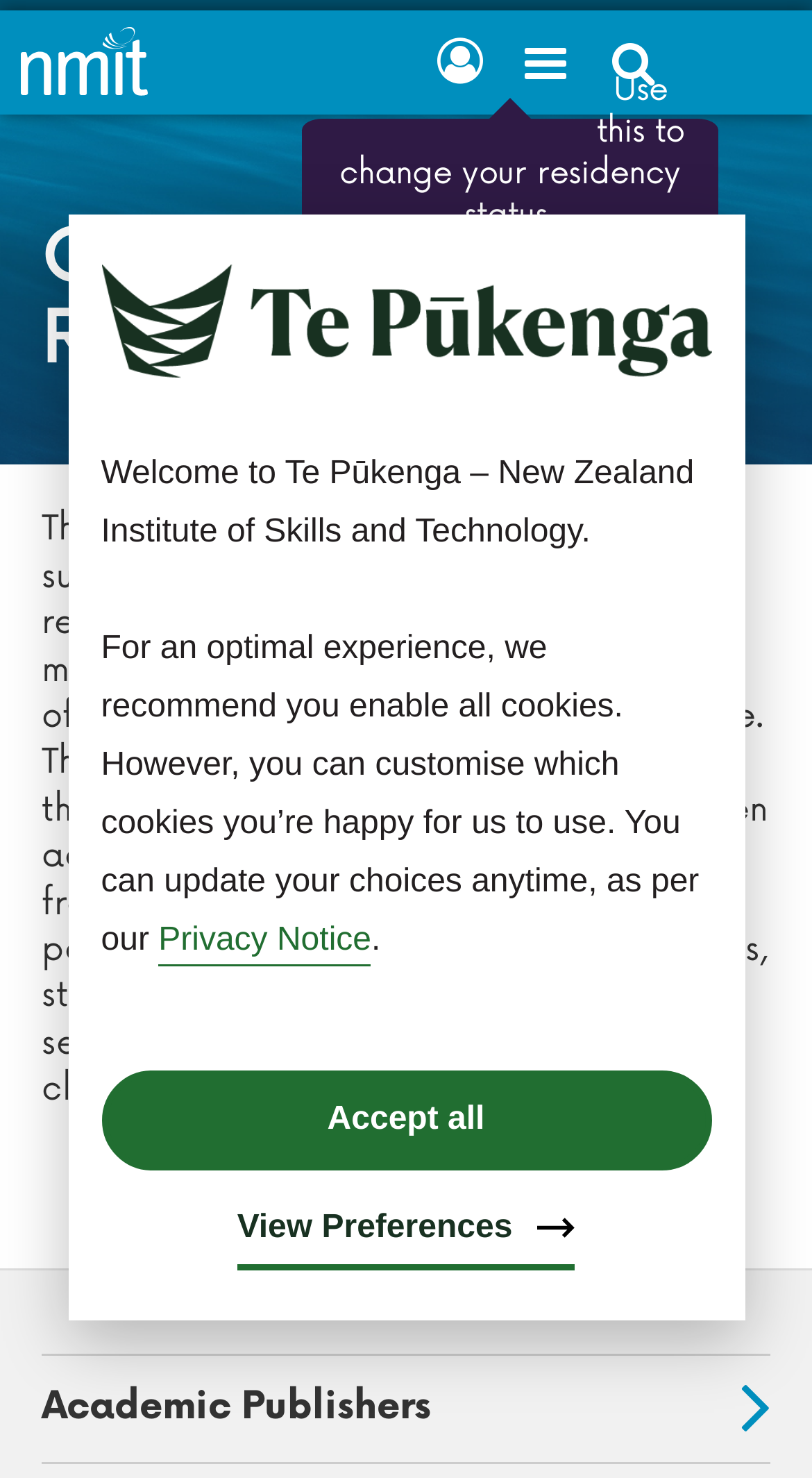Based on the element description Skip to main content, identify the bounding box of the UI element in the given webpage screenshot. The coordinates should be in the format (top-left x, top-left y, bottom-right x, bottom-right y) and must be between 0 and 1.

[0.077, 0.073, 0.231, 0.196]